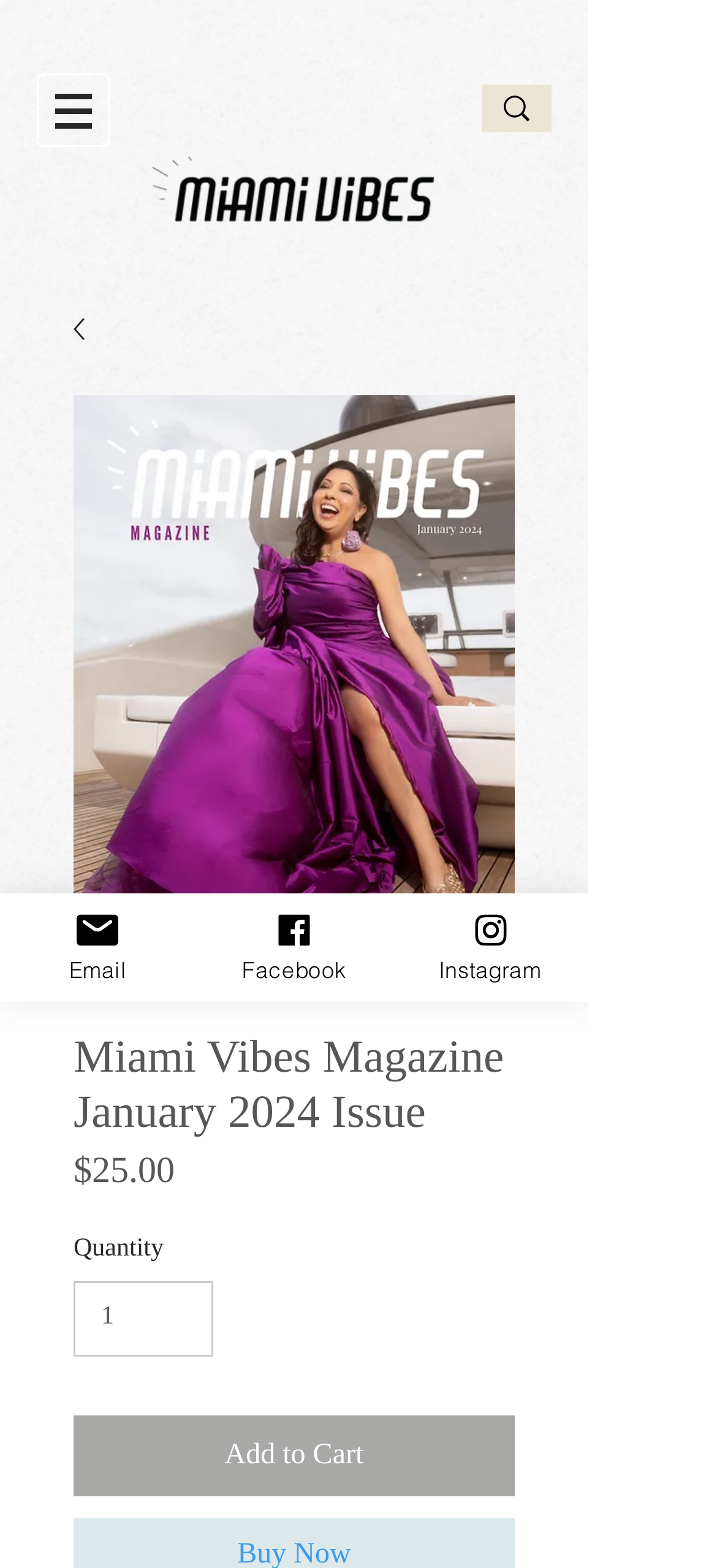Can you give a detailed response to the following question using the information from the image? What is the minimum quantity that can be added to the cart?

The minimum quantity that can be added to the cart can be determined by looking at the spinbutton next to the 'Quantity' label, which has a minimum value of 1.